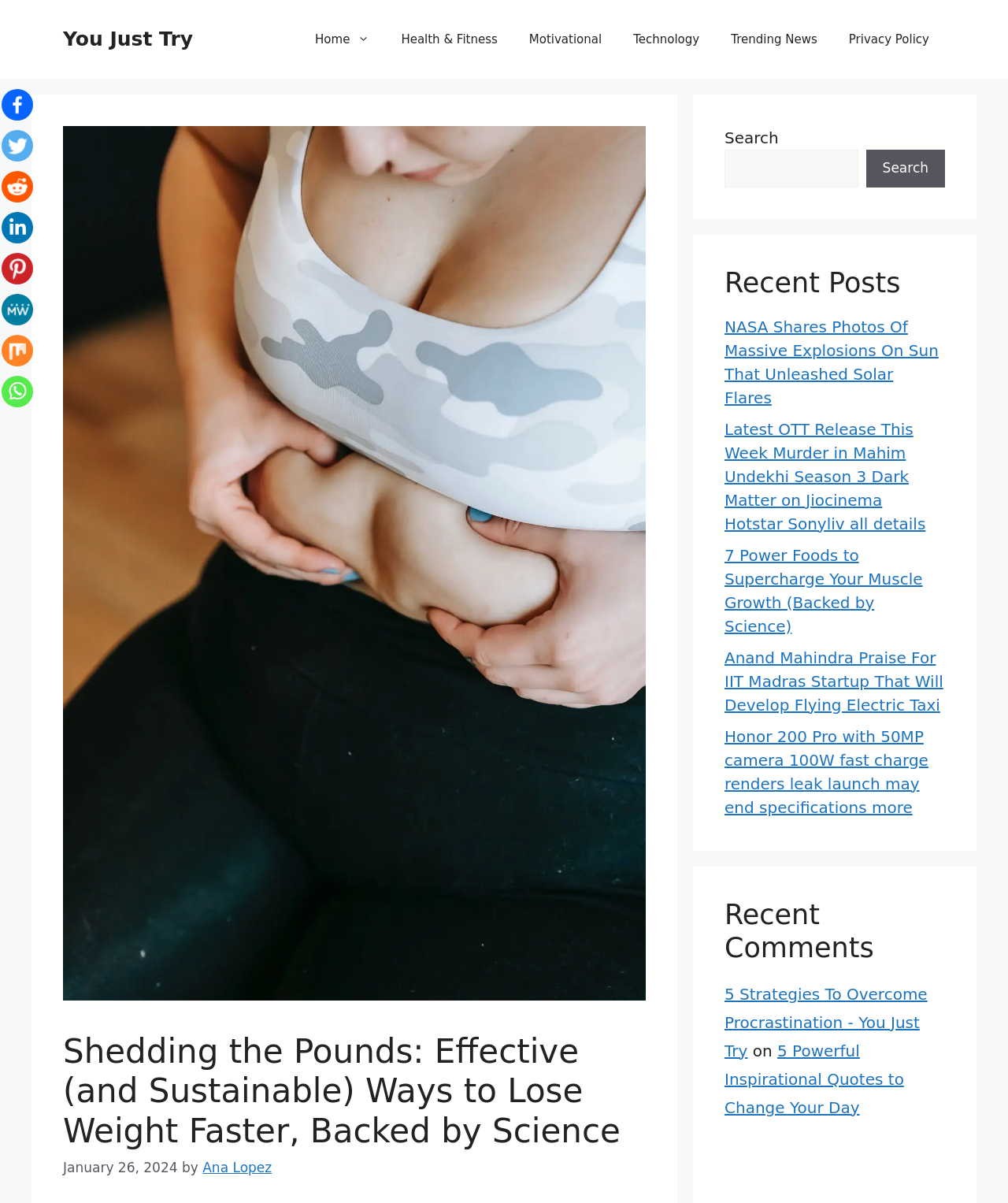Show the bounding box coordinates of the region that should be clicked to follow the instruction: "Check the Recent Comments."

[0.719, 0.746, 0.938, 0.801]